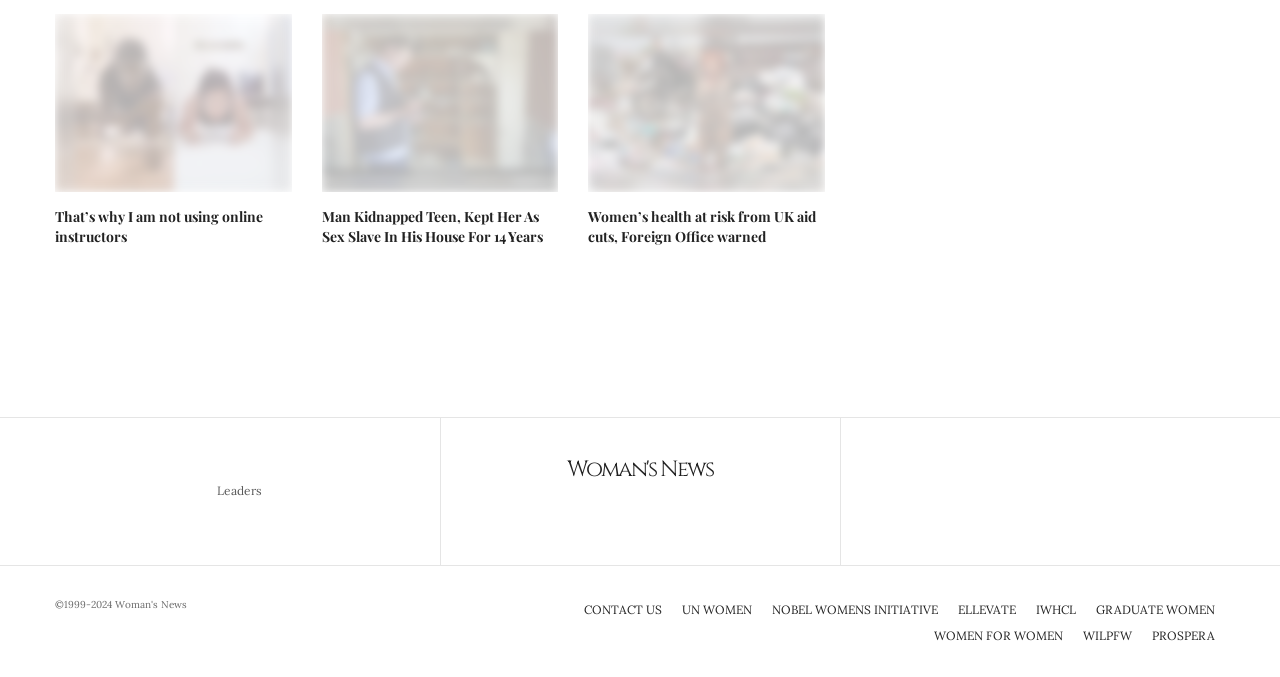Please provide the bounding box coordinates for the UI element as described: "Women For Women". The coordinates must be four floats between 0 and 1, represented as [left, top, right, bottom].

[0.73, 0.924, 0.83, 0.952]